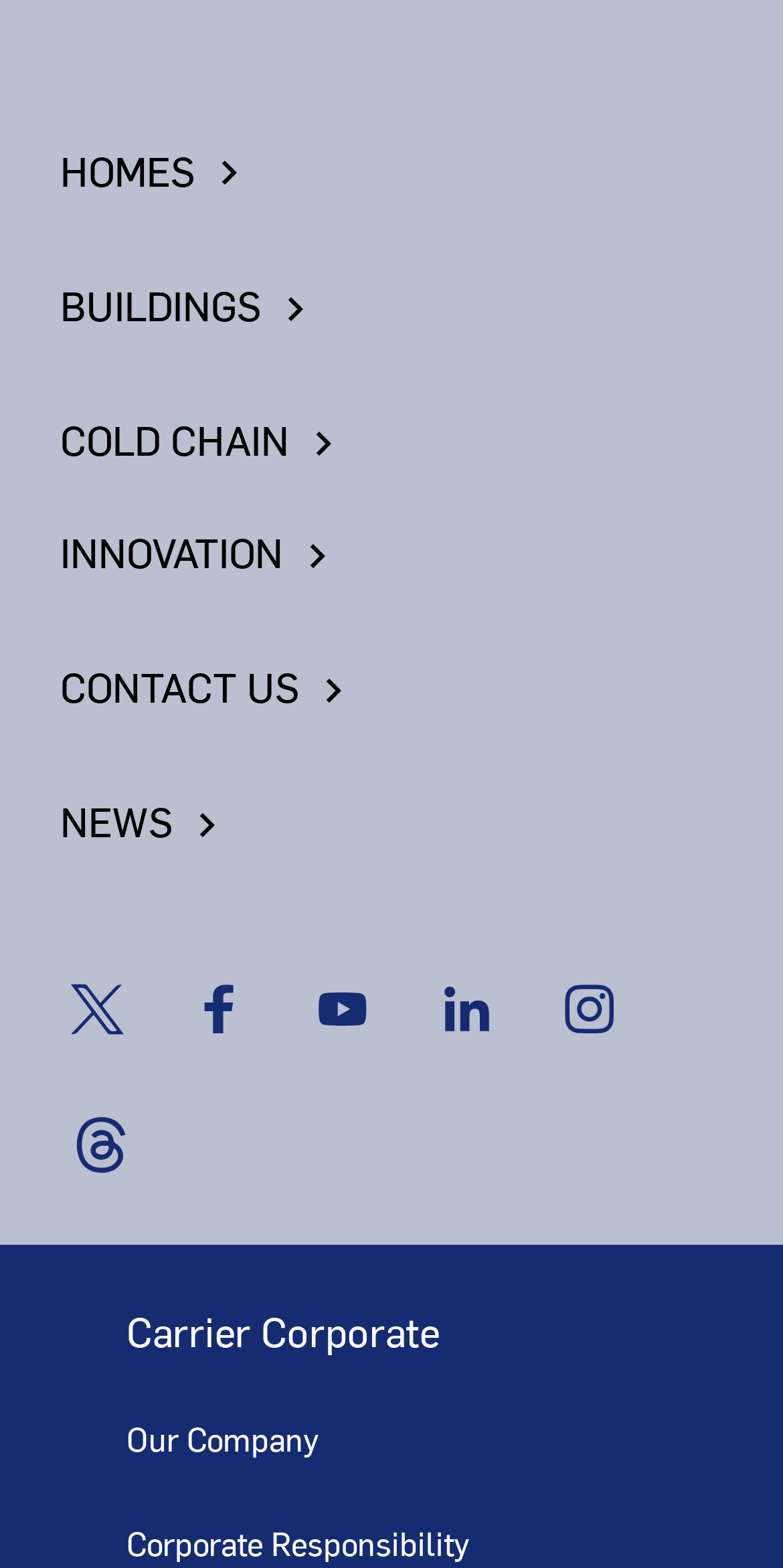Please determine the bounding box coordinates of the element to click in order to execute the following instruction: "Explore Innovation". The coordinates should be four float numbers between 0 and 1, specified as [left, top, right, bottom].

[0.077, 0.337, 0.923, 0.367]